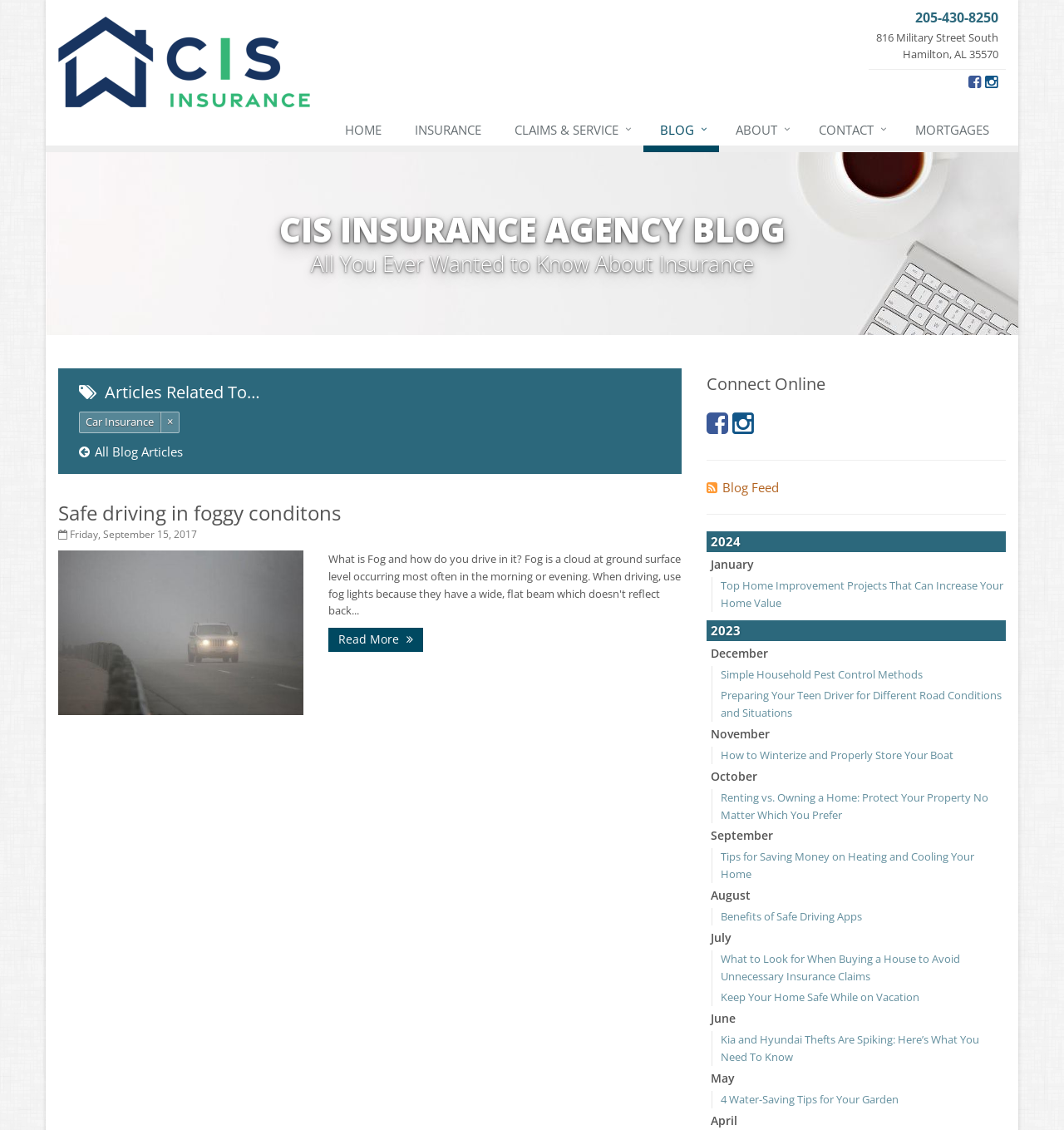Can you determine the bounding box coordinates of the area that needs to be clicked to fulfill the following instruction: "View all blog articles"?

[0.074, 0.392, 0.172, 0.407]